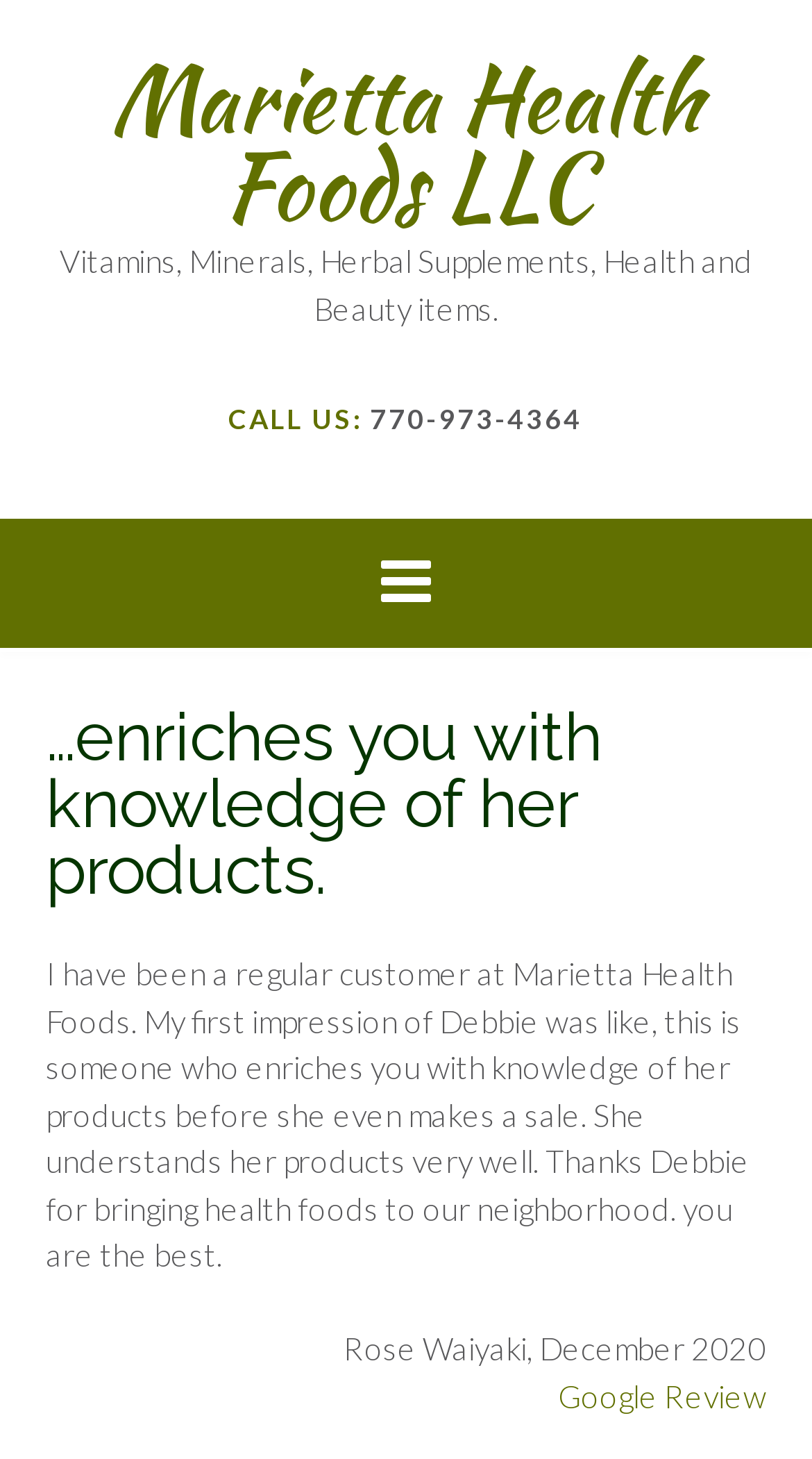Where can the review be found?
From the details in the image, answer the question comprehensively.

I found the link to the review by looking at the link element with the content 'Google Review' which is located at the bottom of the page.